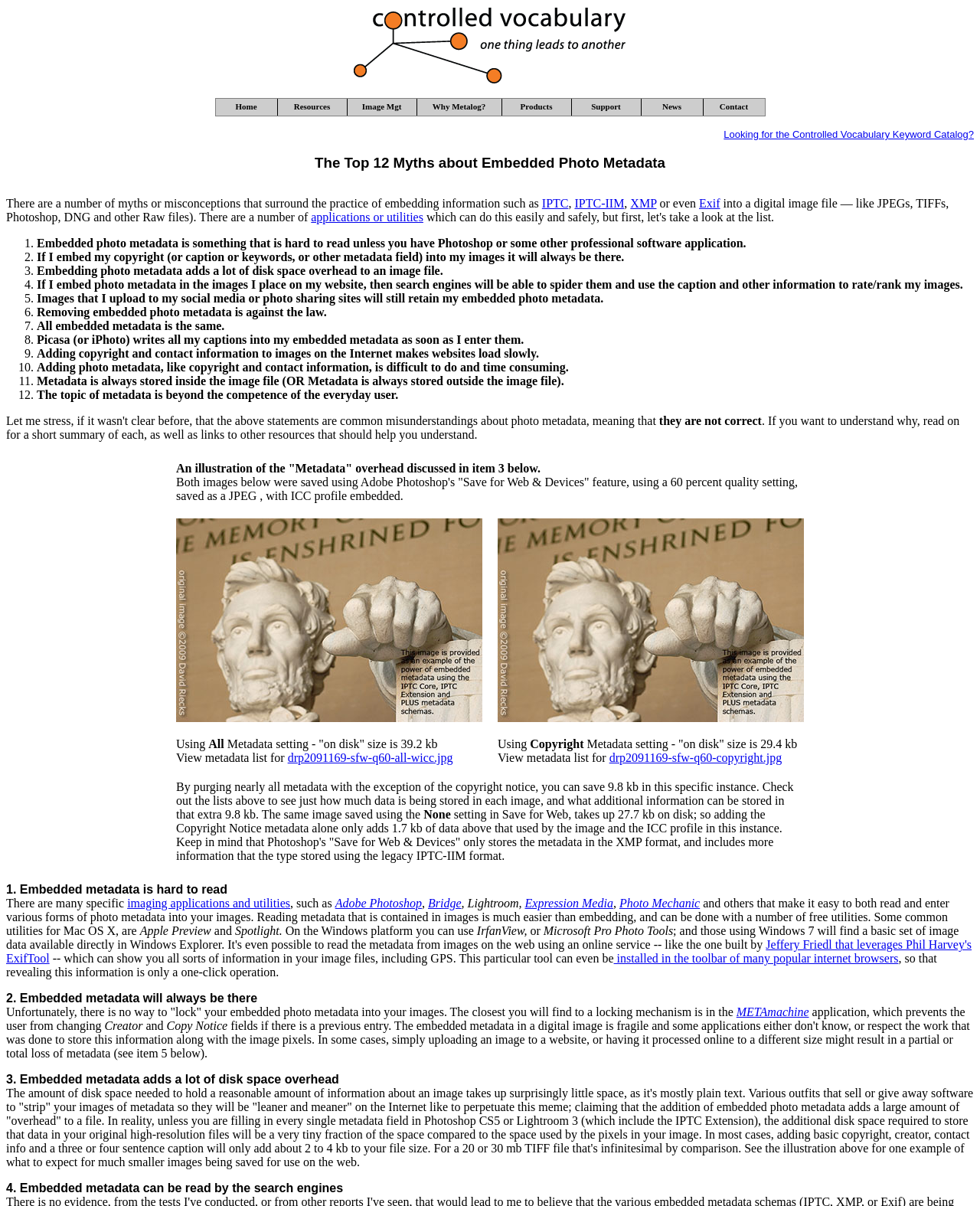Locate the bounding box coordinates of the element that needs to be clicked to carry out the instruction: "Follow the link 'Looking for the Controlled Vocabulary Keyword Catalog?'". The coordinates should be given as four float numbers ranging from 0 to 1, i.e., [left, top, right, bottom].

[0.739, 0.107, 0.994, 0.116]